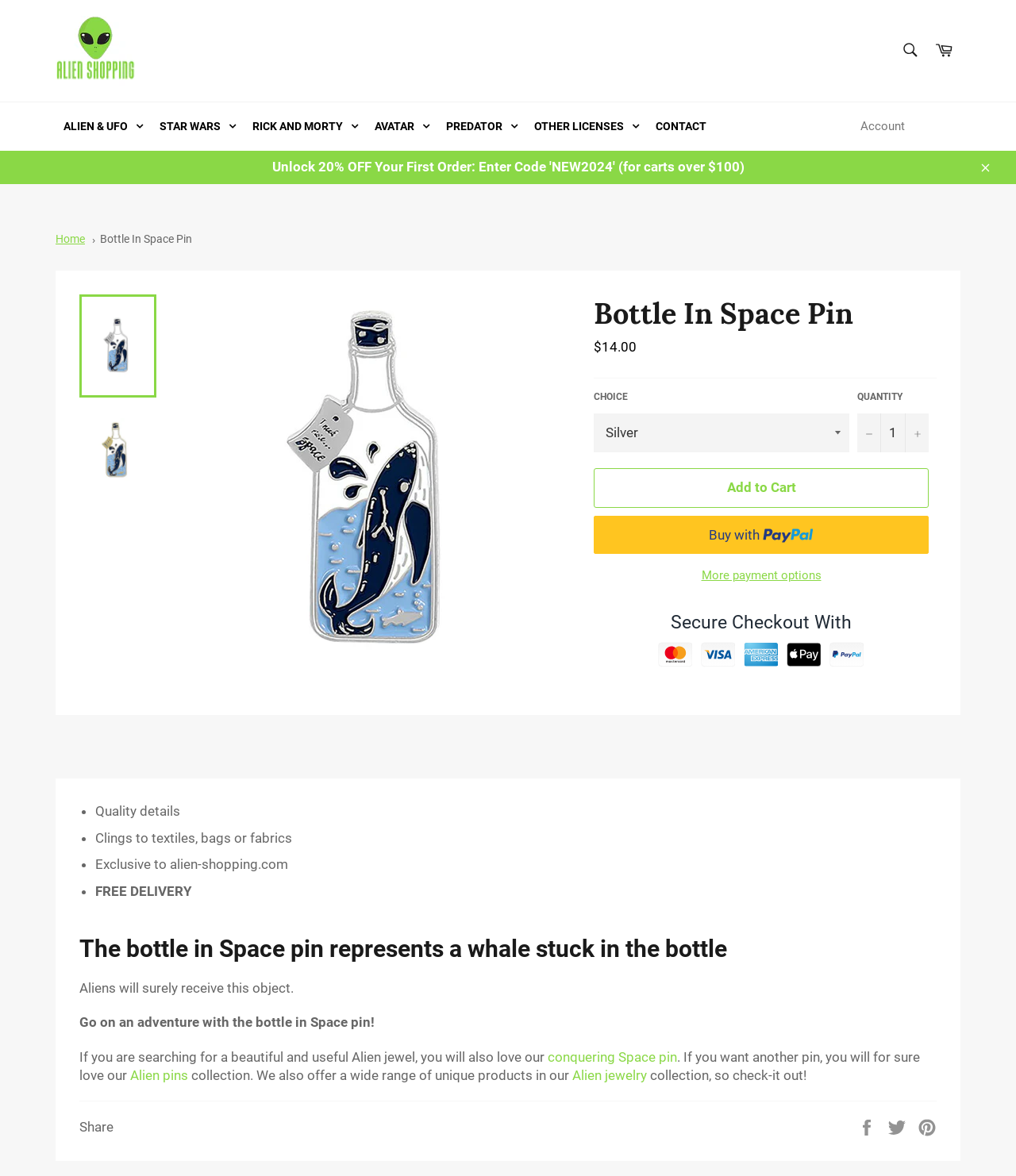Locate the bounding box coordinates of the element's region that should be clicked to carry out the following instruction: "Increase item quantity by one". The coordinates need to be four float numbers between 0 and 1, i.e., [left, top, right, bottom].

[0.891, 0.352, 0.914, 0.385]